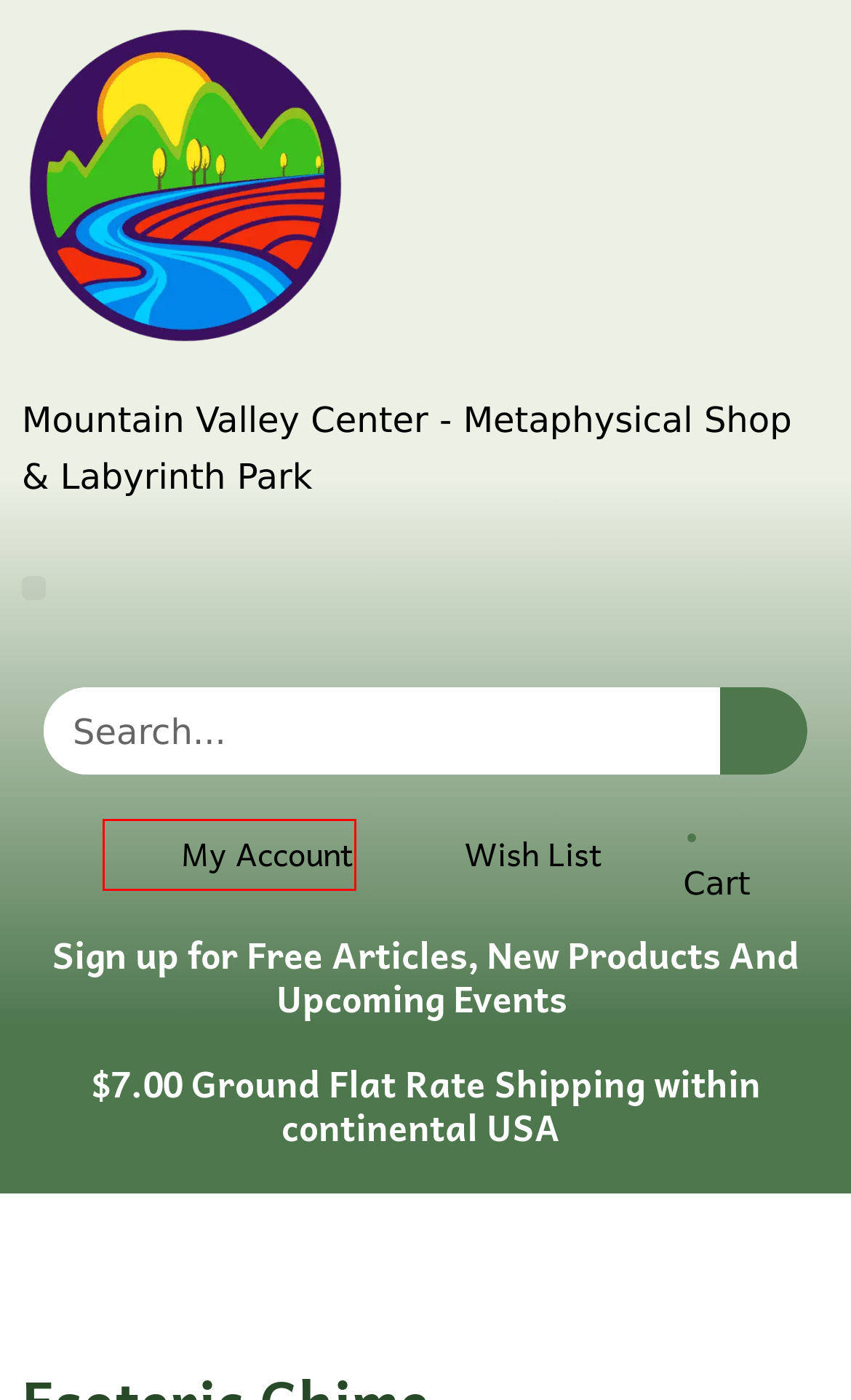You see a screenshot of a webpage with a red bounding box surrounding an element. Pick the webpage description that most accurately represents the new webpage after interacting with the element in the red bounding box. The options are:
A. Well-Being by Jill Henry
B. Shipping Rates and Information -
C. Wishlist -
D. Theta Chimes Esoteric
E. My account -
F. Privacy Policy -
G. Spiritual Shop - Metaphysical Store - Labyrinth Park - Otto, NC
H. Join our Mailing List for Monthly Email Newsletters -

E